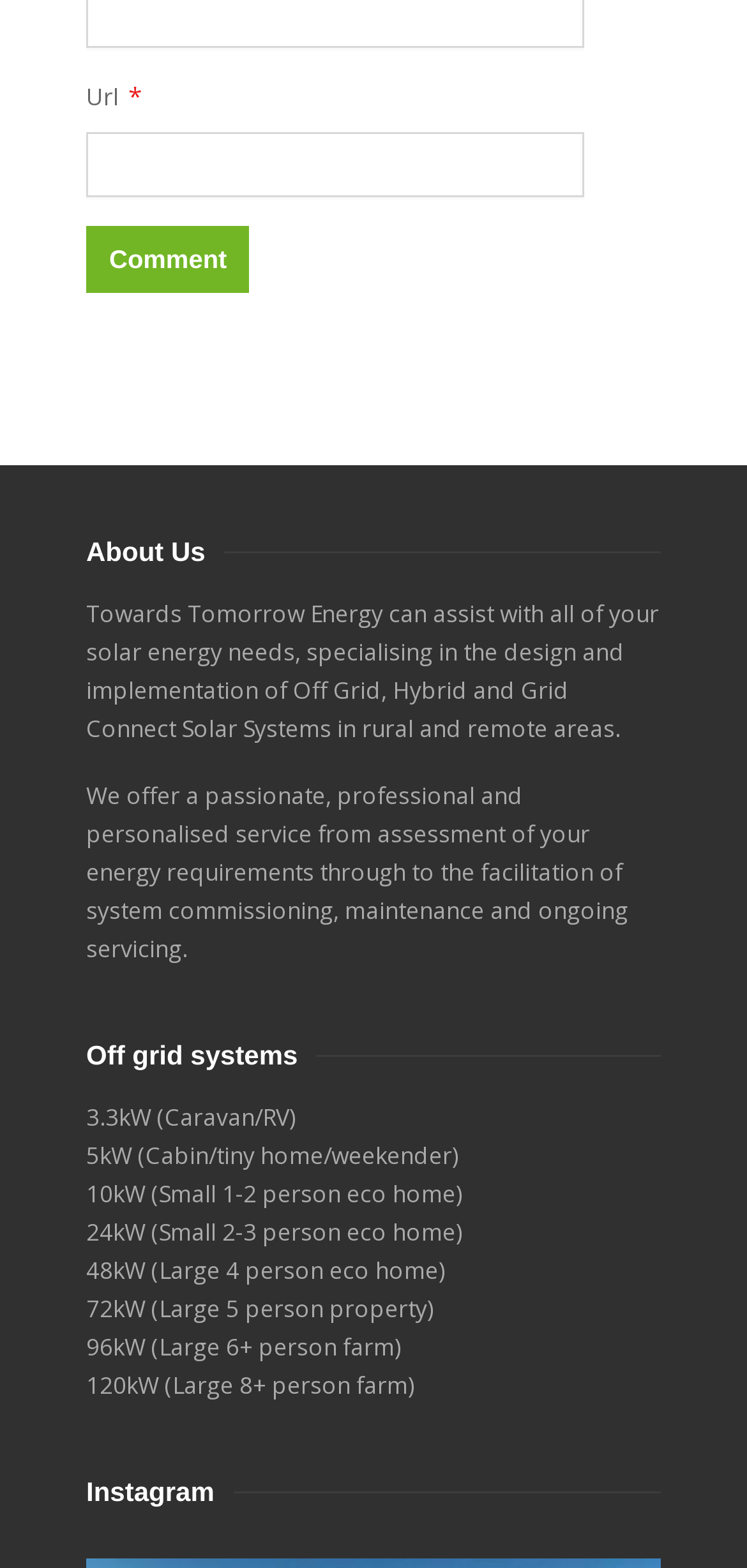Show the bounding box coordinates for the HTML element as described: "name="submit" value="Comment"".

[0.115, 0.145, 0.335, 0.187]